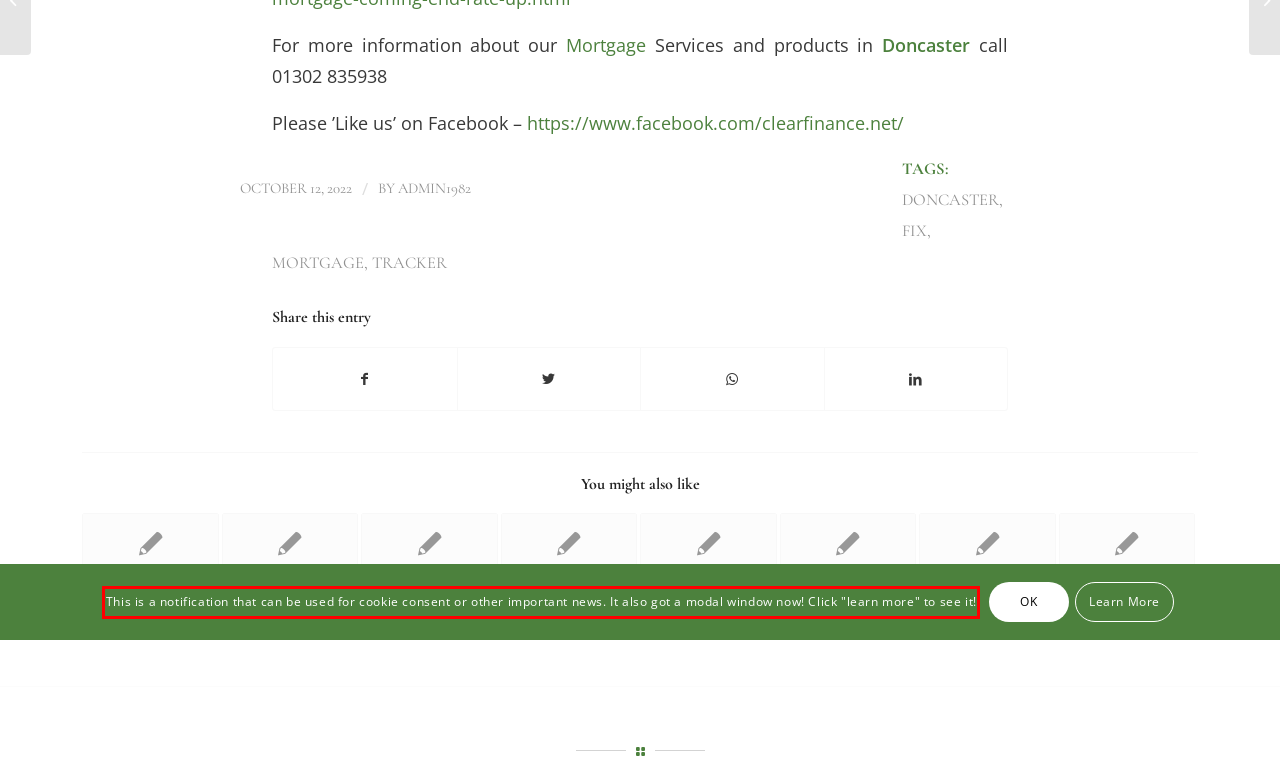You are provided with a screenshot of a webpage containing a red bounding box. Please extract the text enclosed by this red bounding box.

This is a notification that can be used for cookie consent or other important news. It also got a modal window now! Click "learn more" to see it!